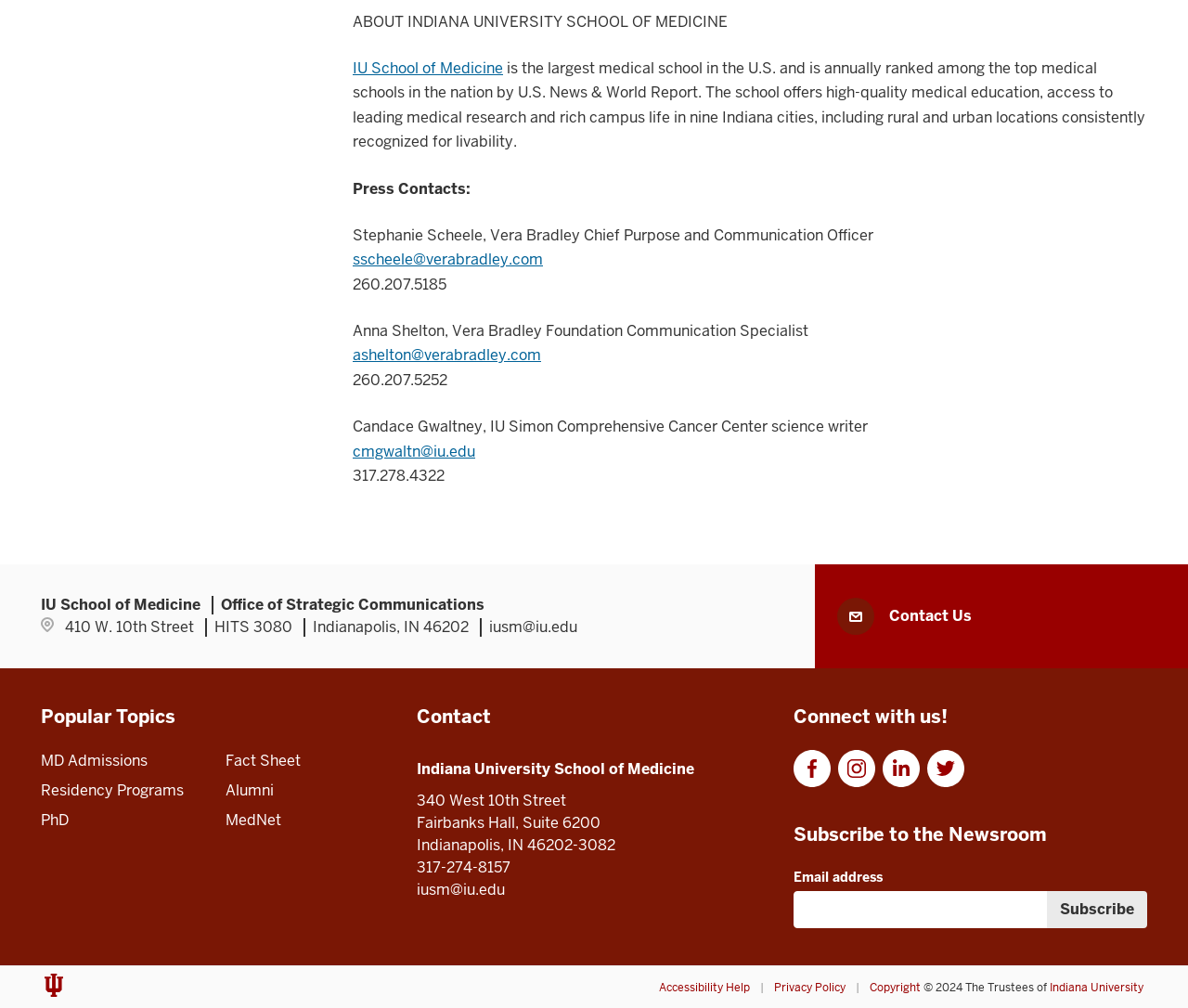Provide the bounding box coordinates of the area you need to click to execute the following instruction: "Read the latest reviews".

None